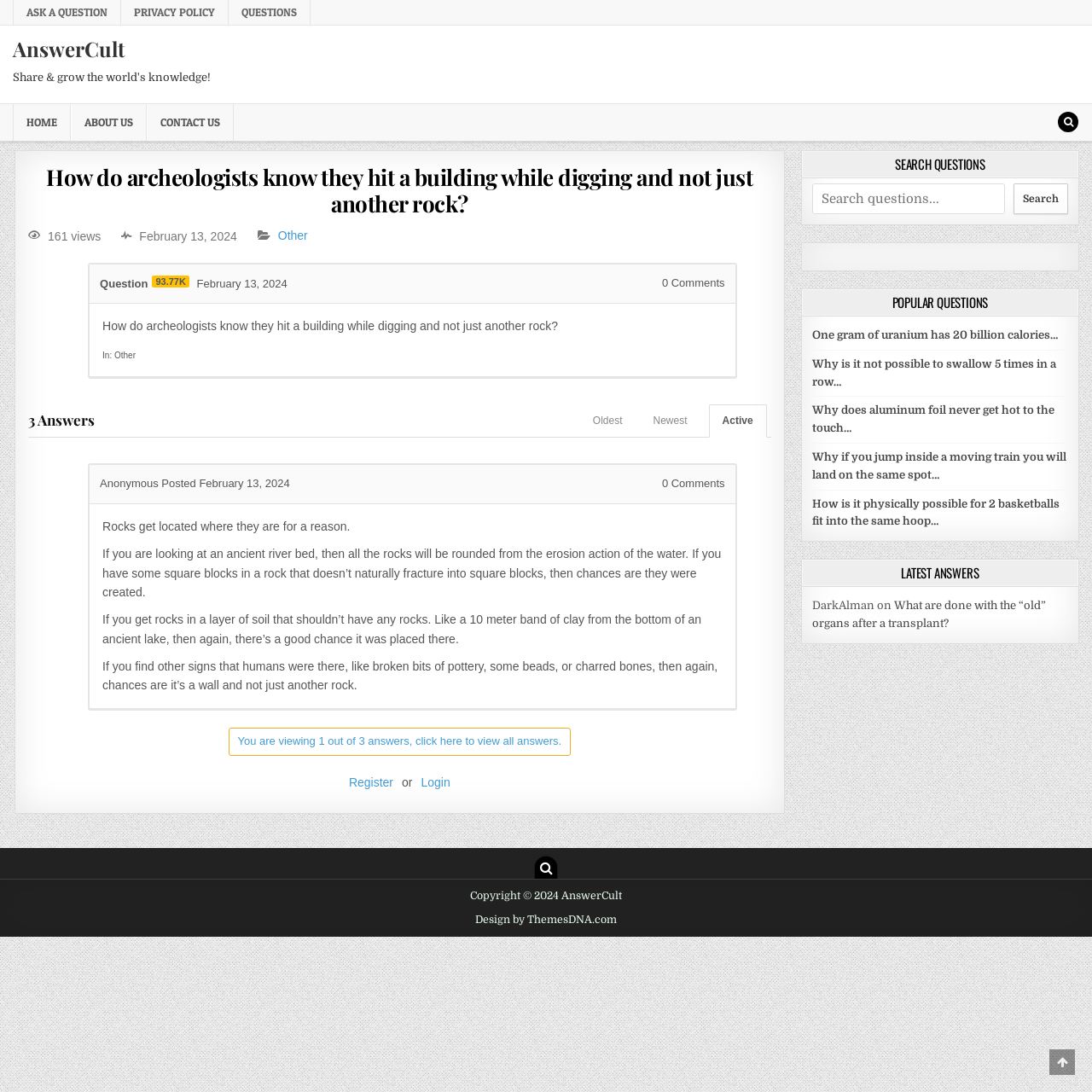Find the bounding box coordinates of the element to click in order to complete the given instruction: "Get an estimate."

None